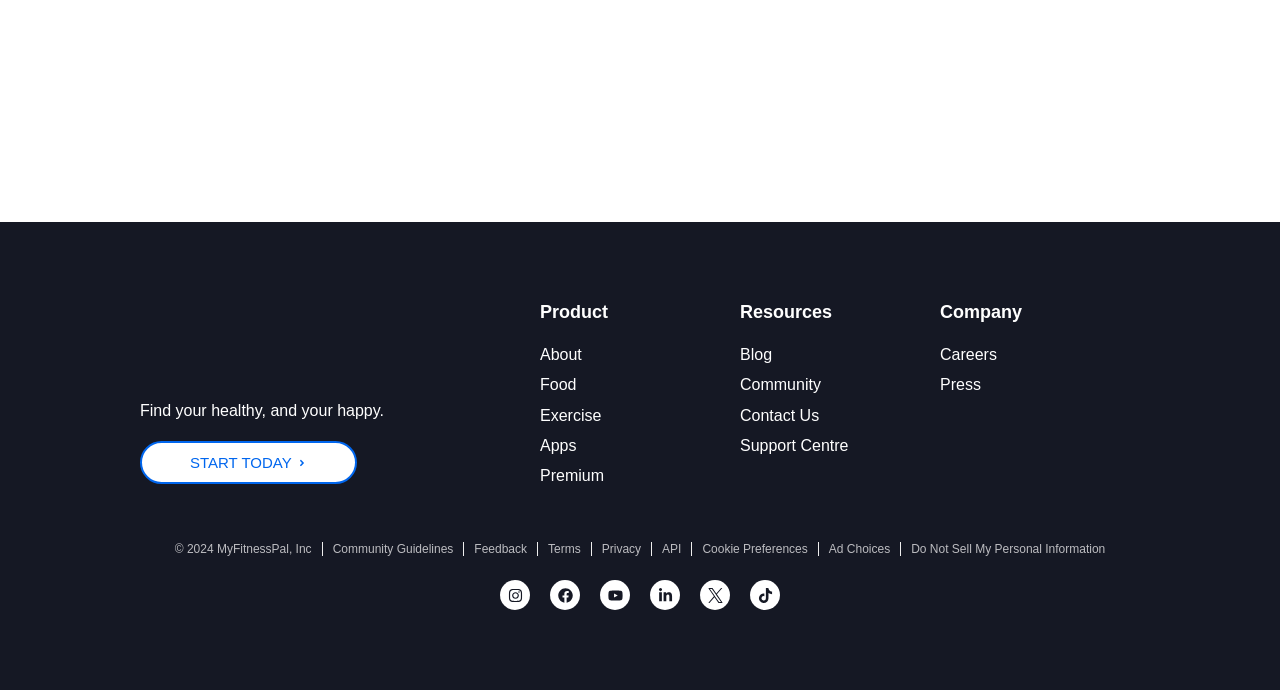Determine the bounding box for the UI element described here: "Apps".

[0.422, 0.63, 0.578, 0.663]